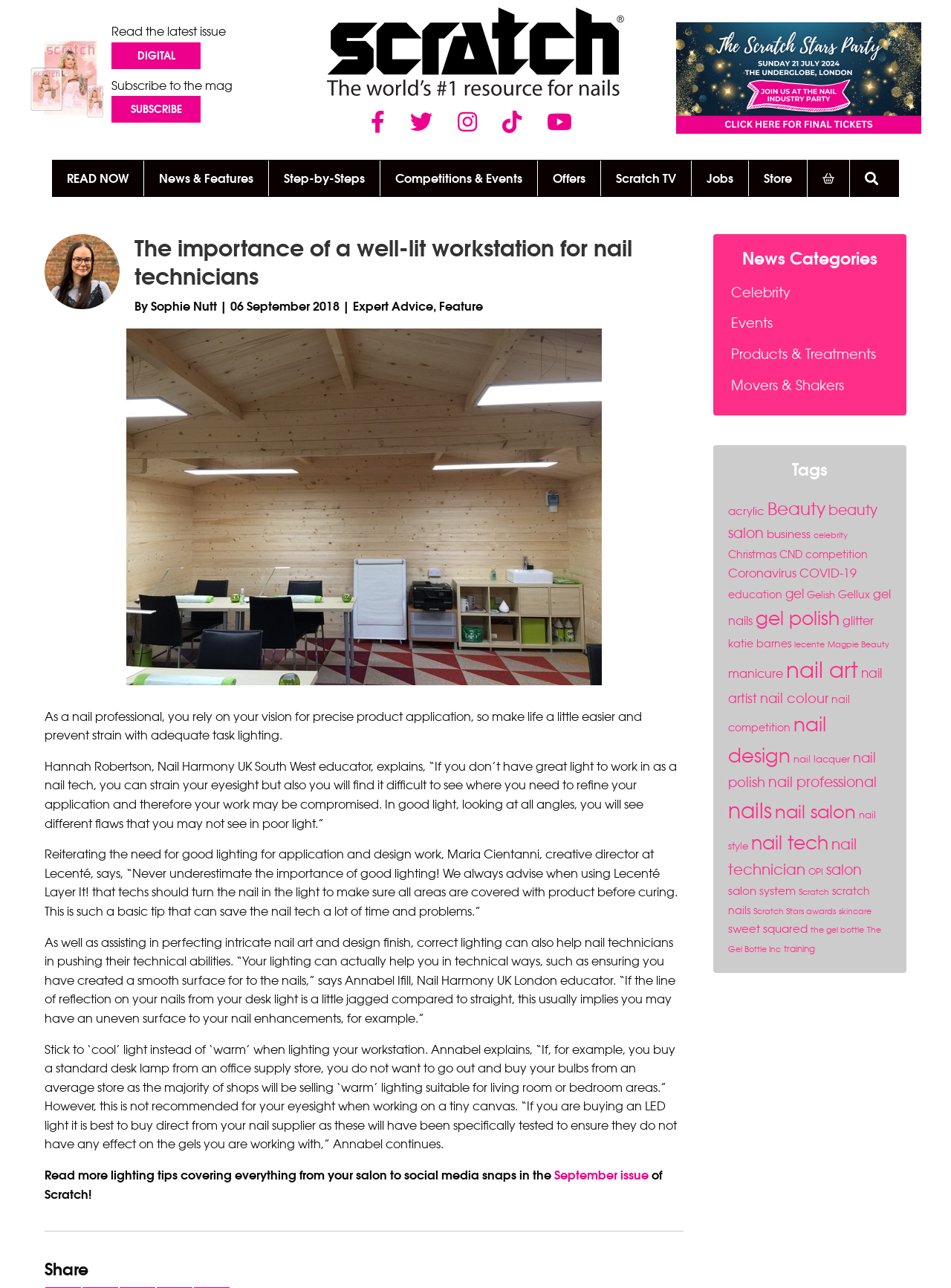Find the bounding box coordinates of the element I should click to carry out the following instruction: "Click on the 'HOME' link".

None